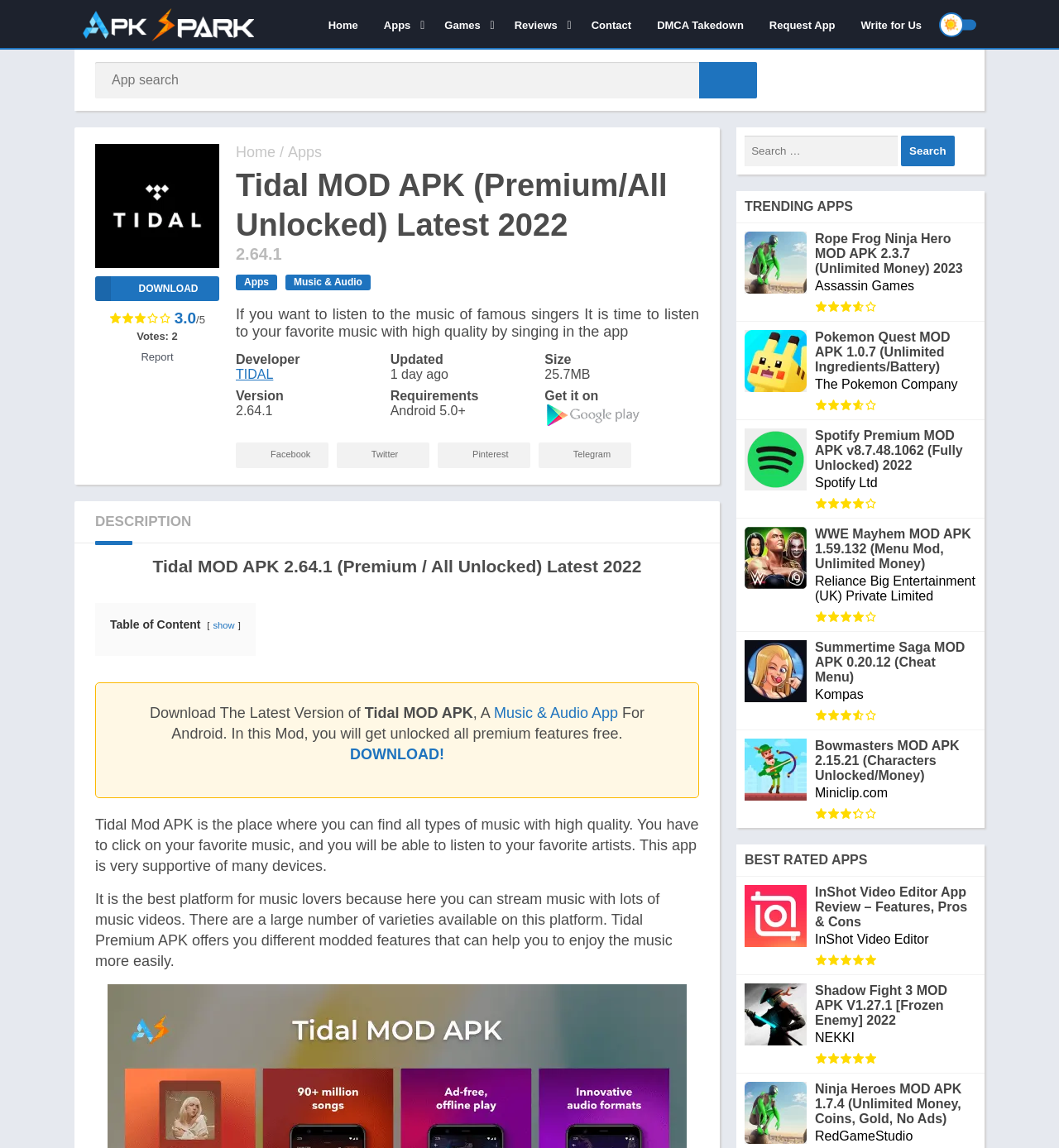Generate the text content of the main headline of the webpage.

Tidal MOD APK (Premium/All Unlocked) Latest 2022